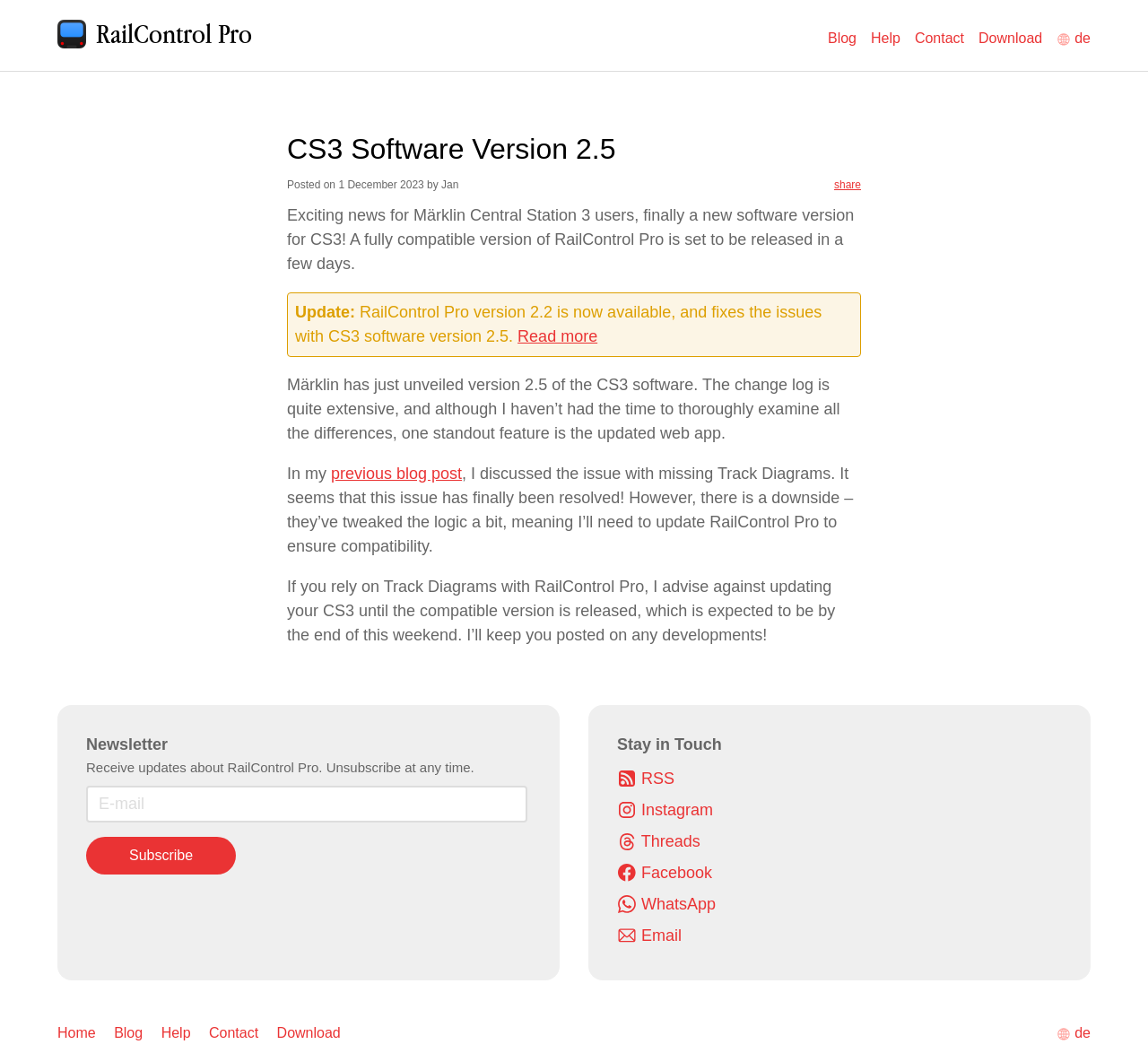What is the purpose of the newsletter?
Answer the question with a detailed explanation, including all necessary information.

The purpose of the newsletter is mentioned in the text 'Receive updates about RailControl Pro. Unsubscribe at any time.' which is part of the newsletter subscription form.